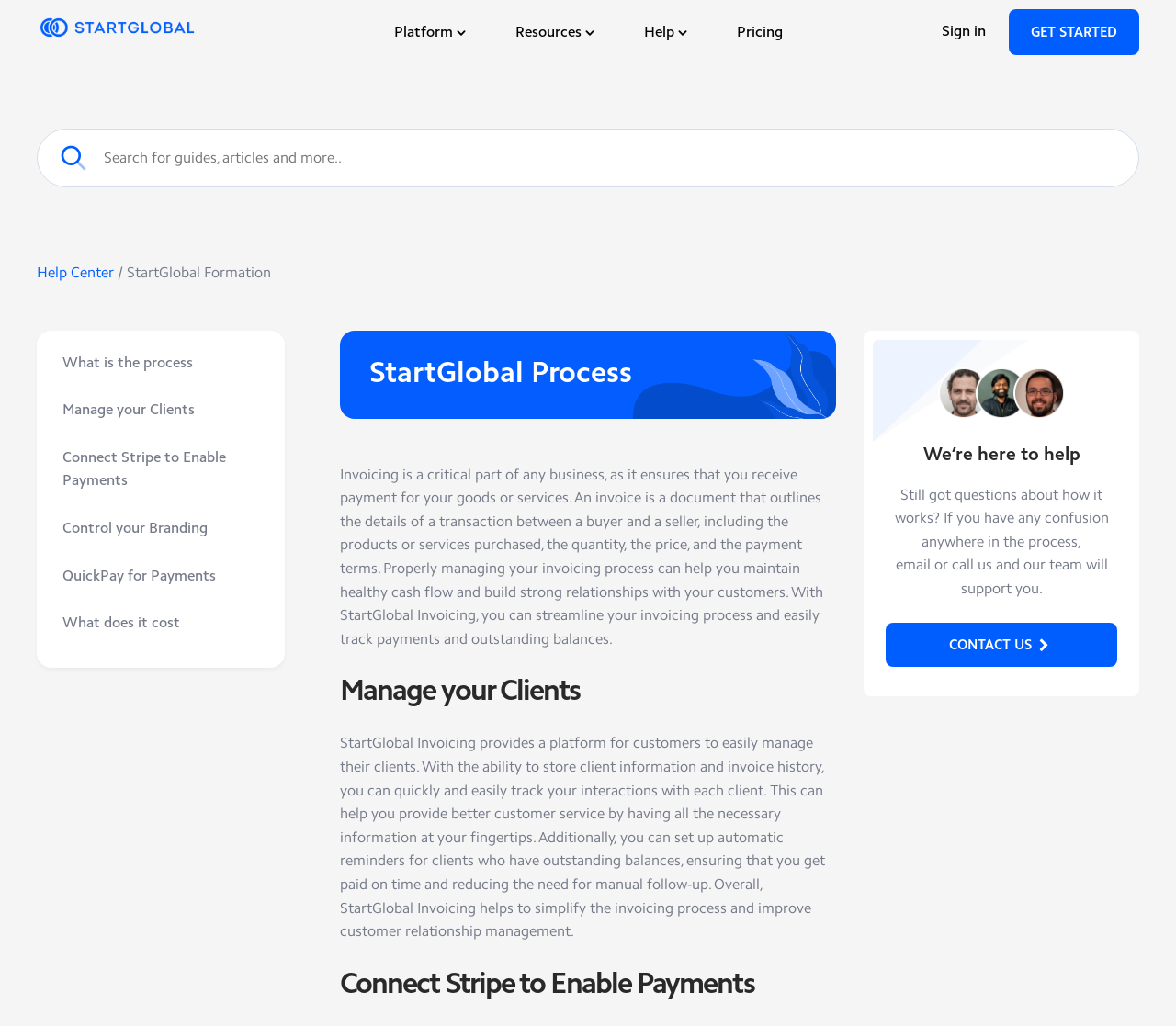Specify the bounding box coordinates of the area to click in order to follow the given instruction: "Learn about 'LLC FORMATION'."

[0.258, 0.065, 0.505, 0.155]